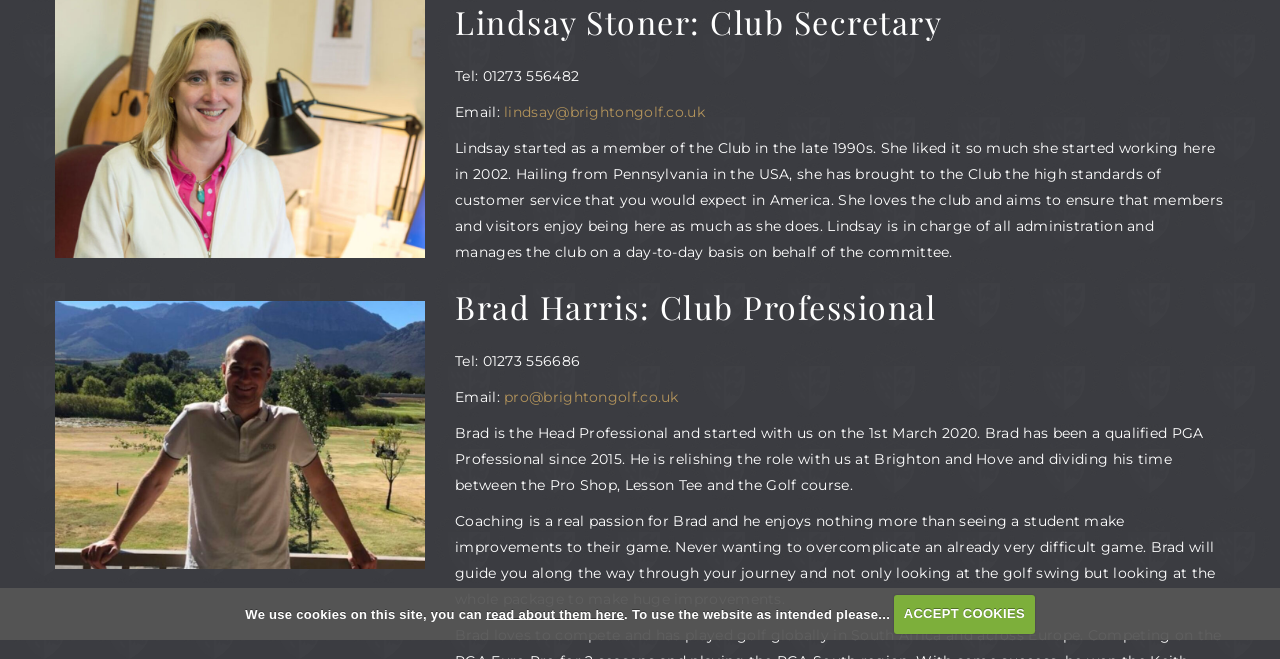Determine the bounding box coordinates in the format (top-left x, top-left y, bottom-right x, bottom-right y). Ensure all values are floating point numbers between 0 and 1. Identify the bounding box of the UI element described by: ACCEPT COOKIES

[0.698, 0.902, 0.808, 0.961]